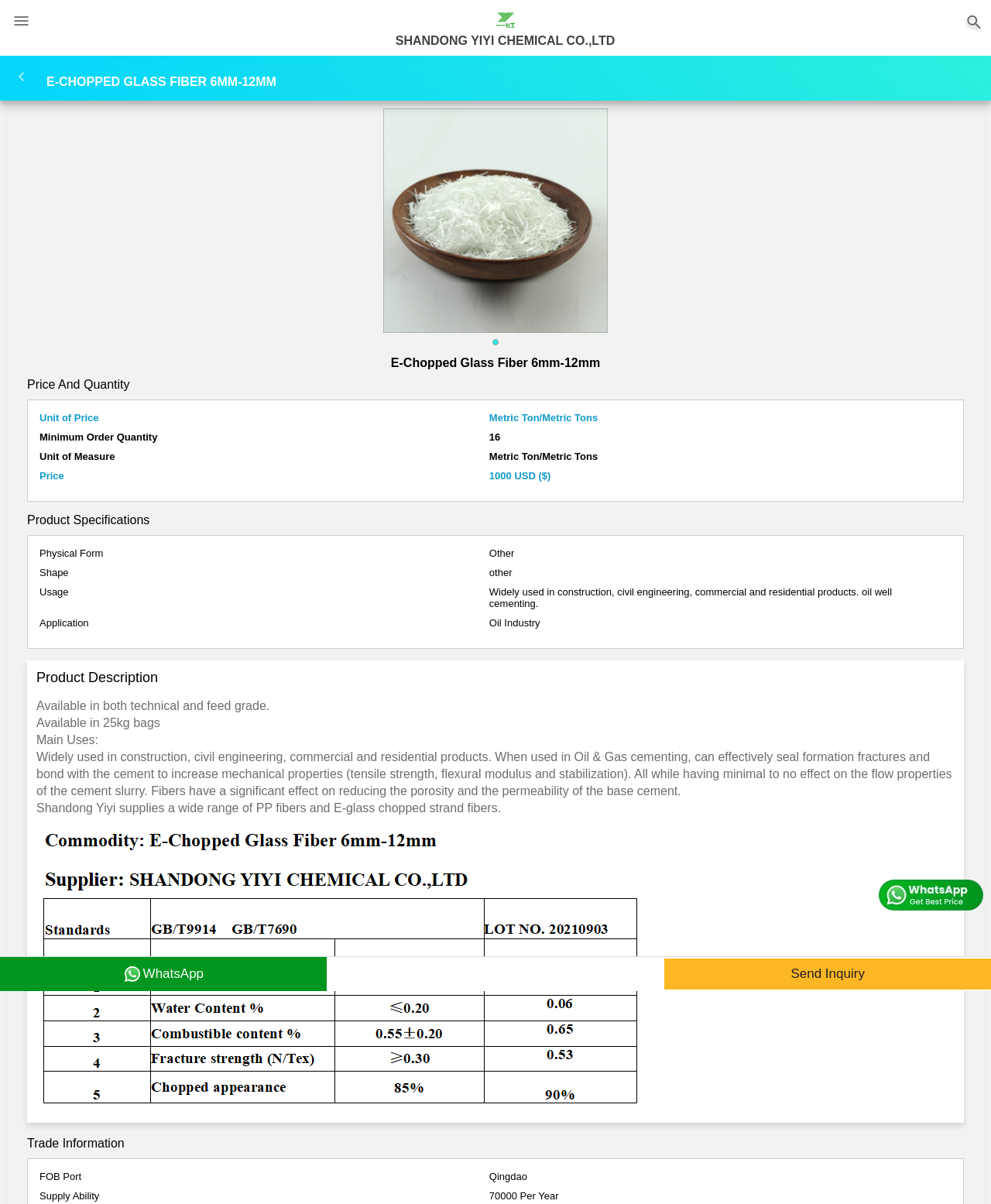Provide your answer in one word or a succinct phrase for the question: 
What is the FOB port?

Qingdao